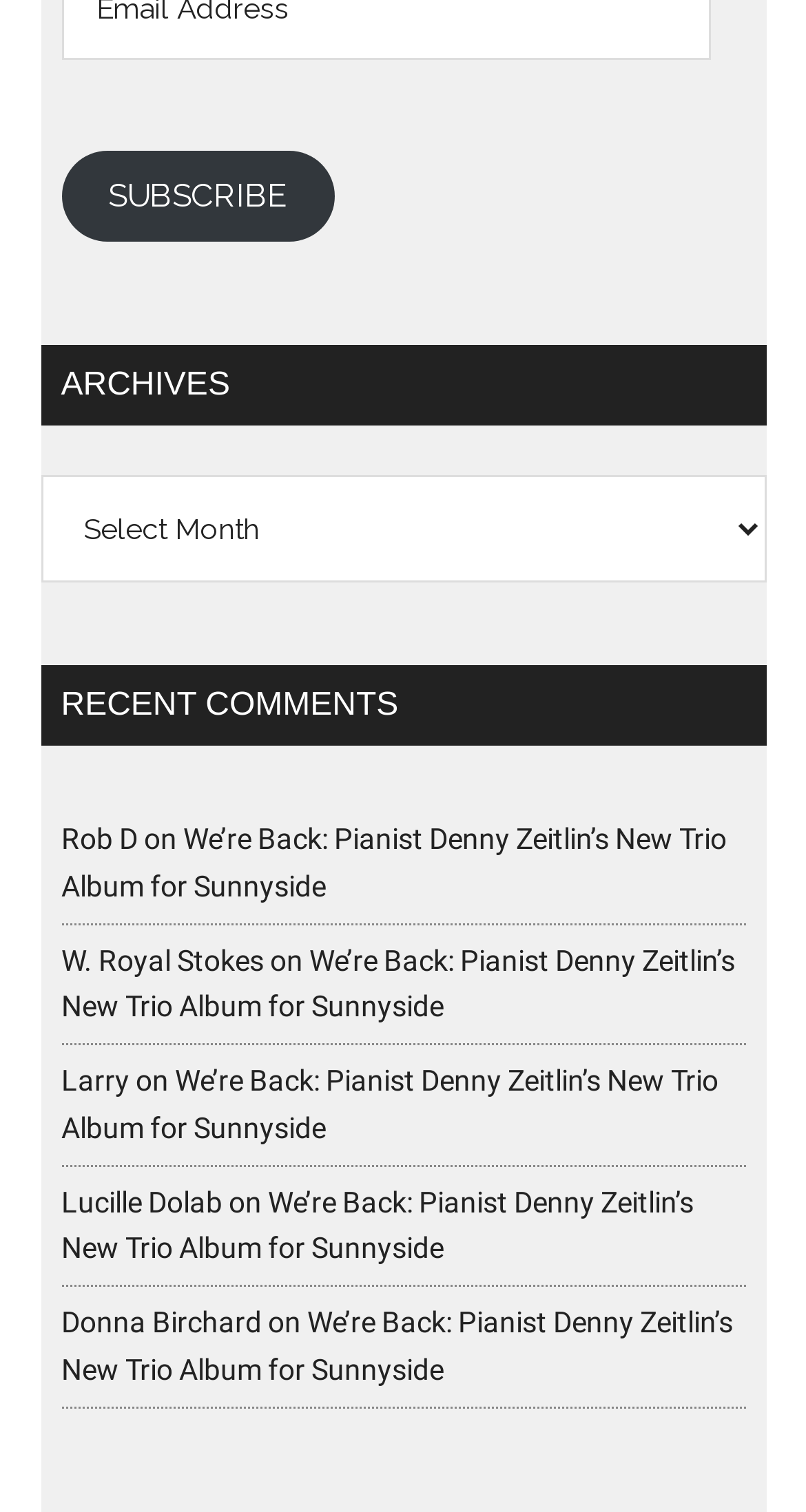Locate the bounding box coordinates of the item that should be clicked to fulfill the instruction: "Read the article 'We’re Back: Pianist Denny Zeitlin’s New Trio Album for Sunnyside'".

[0.076, 0.544, 0.901, 0.597]